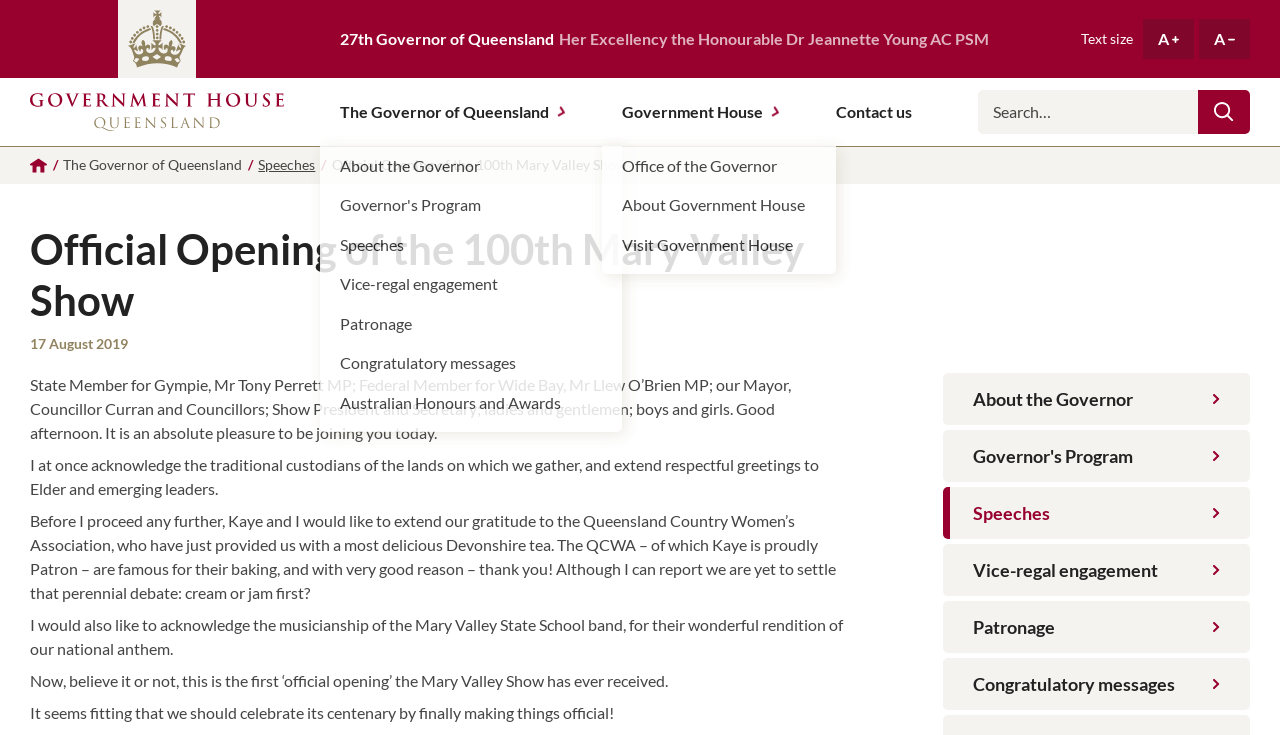Who is the speaker of the speech?
Look at the image and provide a short answer using one word or a phrase.

The Governor of Queensland